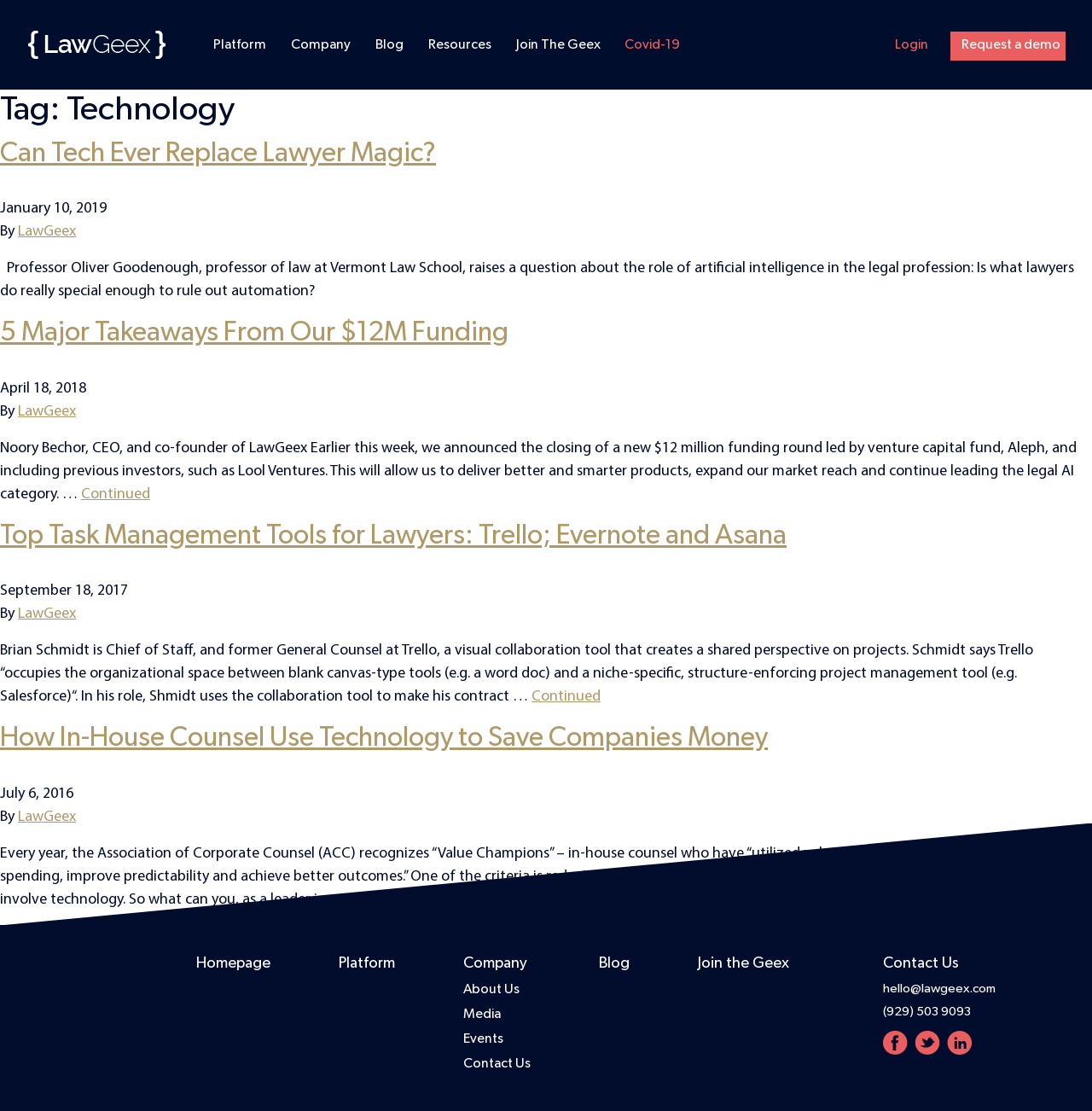Provide a single word or phrase to answer the given question: 
What is the topic of the first article?

Technology